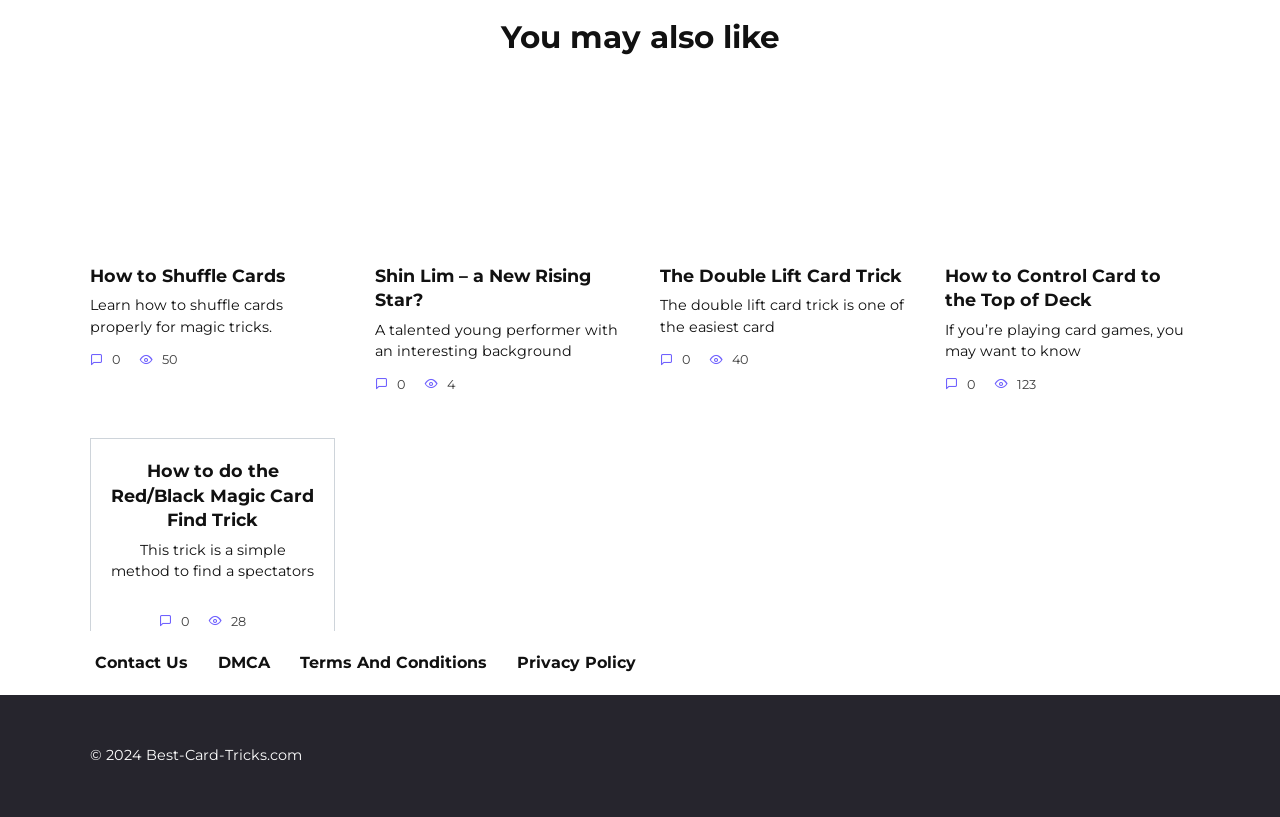Identify the bounding box coordinates for the region of the element that should be clicked to carry out the instruction: "Read about 'How Did Shin Lim Become a Star?'". The bounding box coordinates should be four float numbers between 0 and 1, i.e., [left, top, right, bottom].

[0.293, 0.322, 0.462, 0.382]